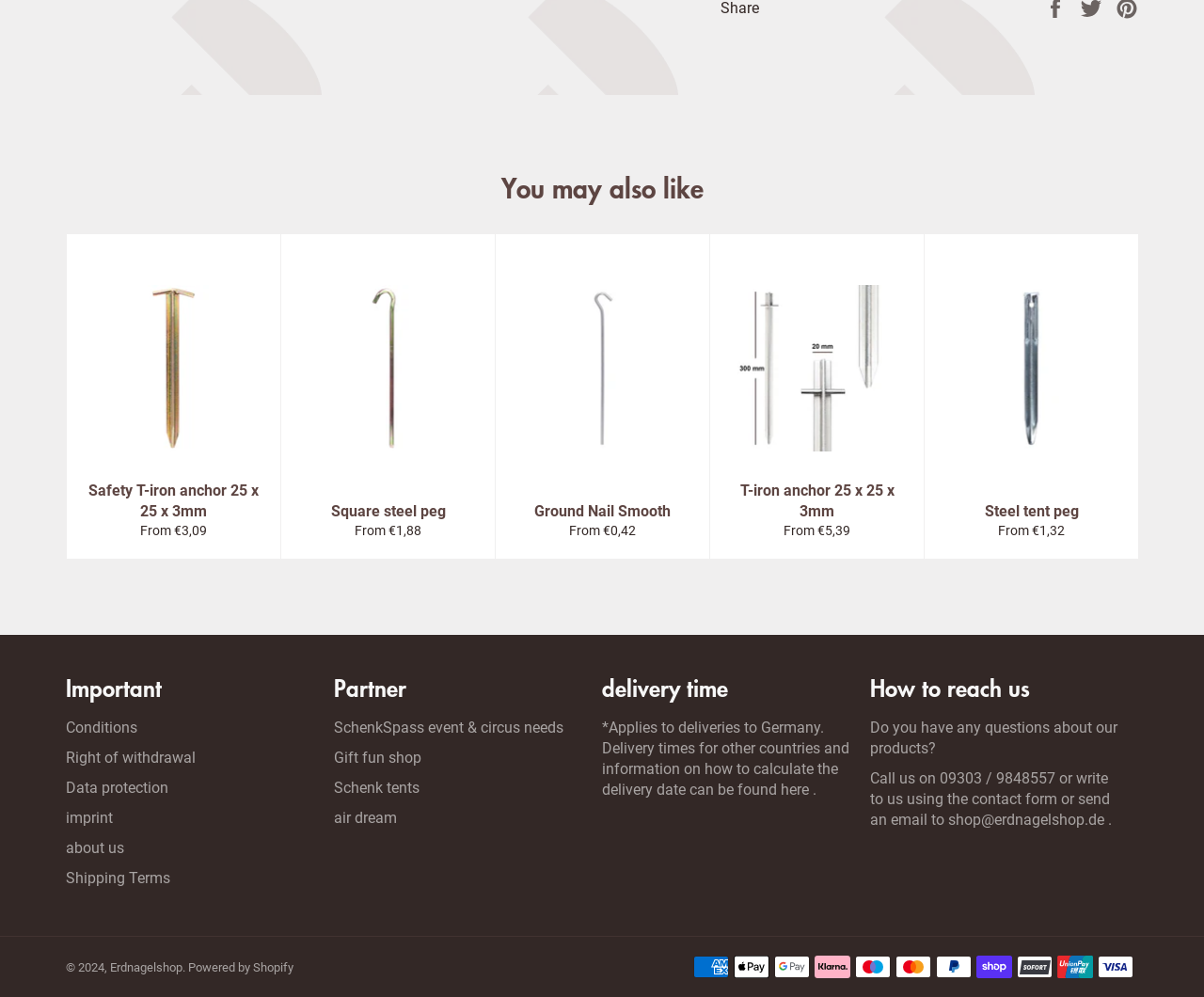What is the purpose of the 'You may also like' section?
Answer the question with a detailed and thorough explanation.

The 'You may also like' section is located at the top of the webpage and contains links to various products. The purpose of this section is to show related products to the user, possibly to encourage them to explore more options or to increase sales.